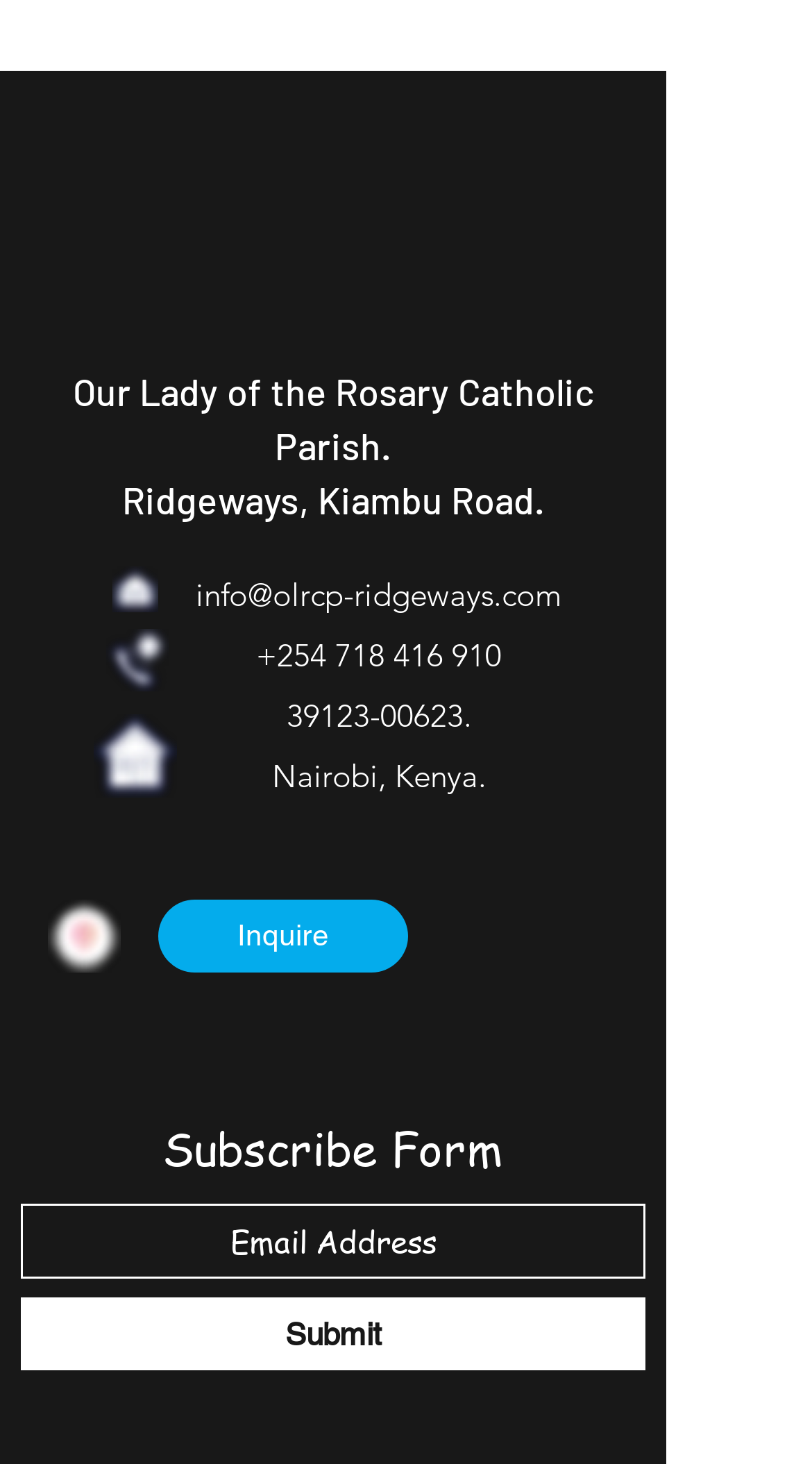Predict the bounding box of the UI element based on this description: "+254 718 416 910".

[0.315, 0.434, 0.618, 0.461]